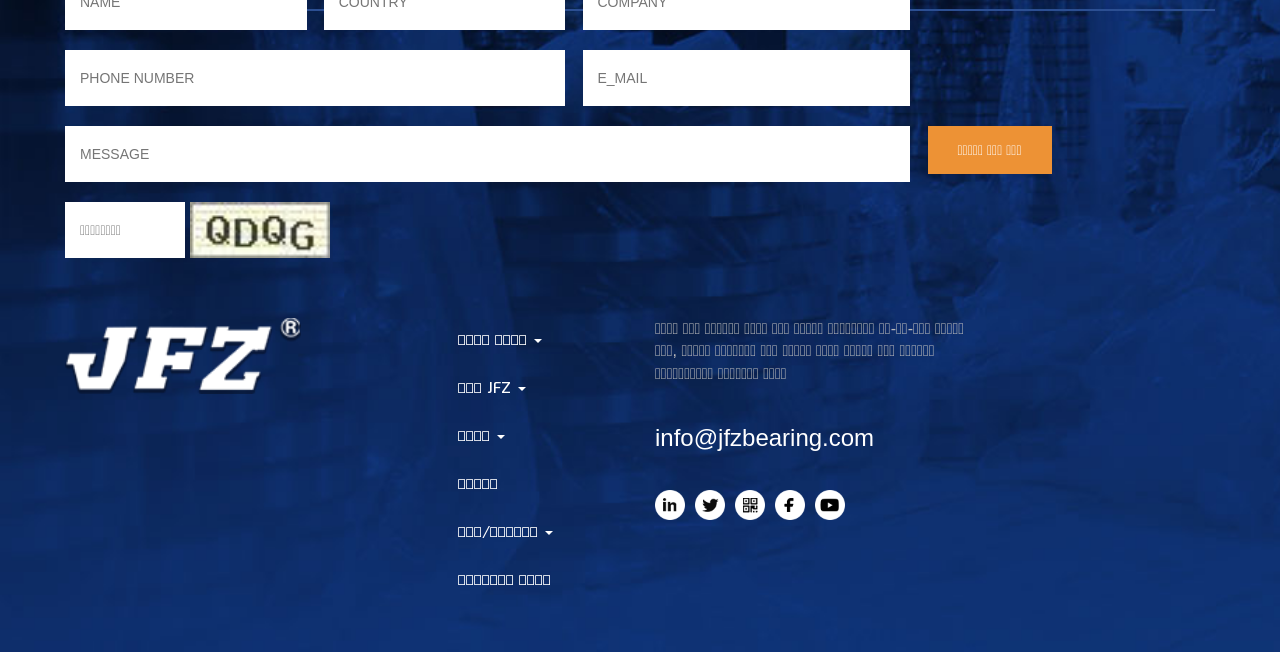What is the language of the text on this webpage?
Using the information presented in the image, please offer a detailed response to the question.

The text on this webpage appears to be in Bengali, as evidenced by the characters and script used, such as 'যাচাইকরণ' and 'আমরা কারা'.